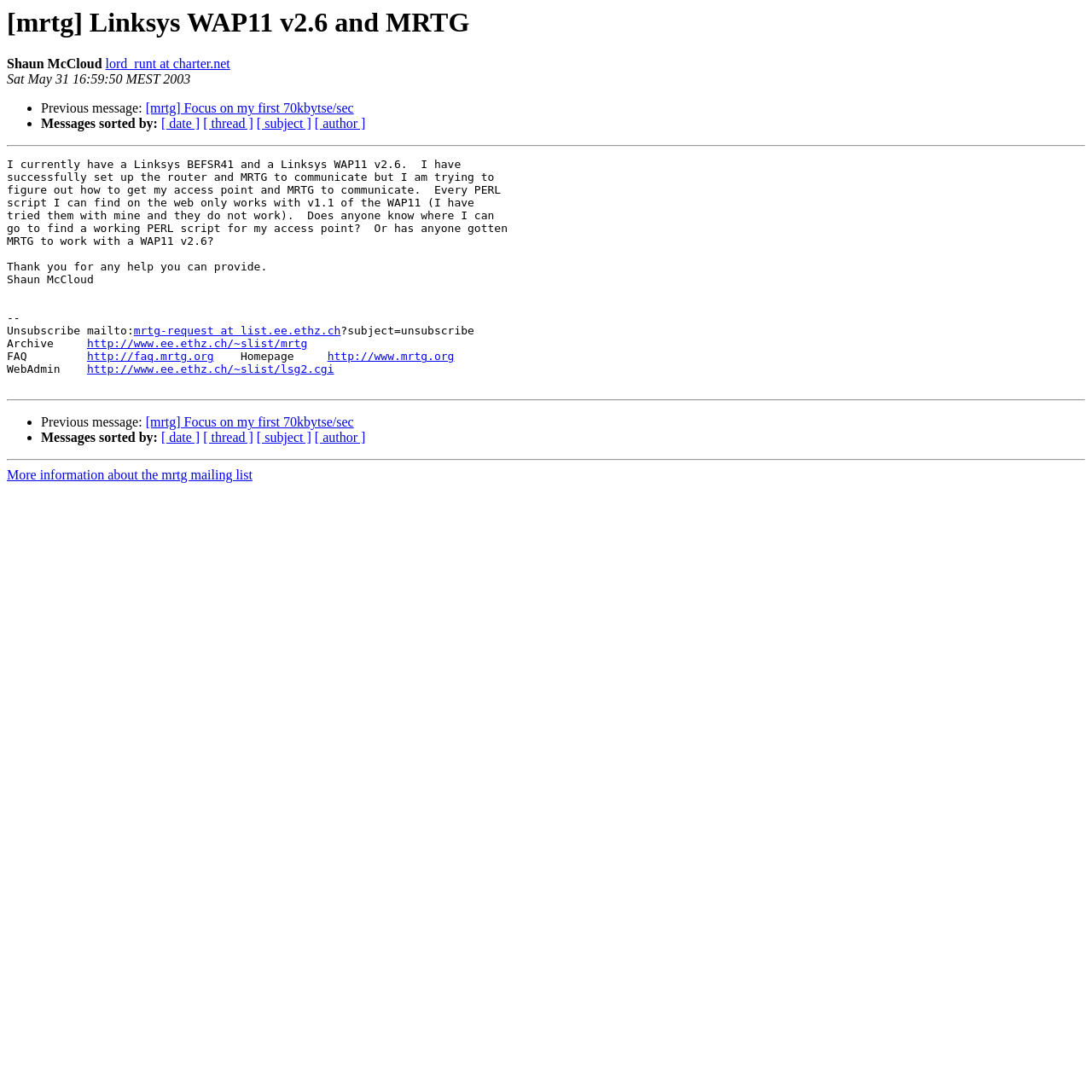Identify the bounding box coordinates of the part that should be clicked to carry out this instruction: "Sort messages by date".

[0.148, 0.107, 0.183, 0.12]